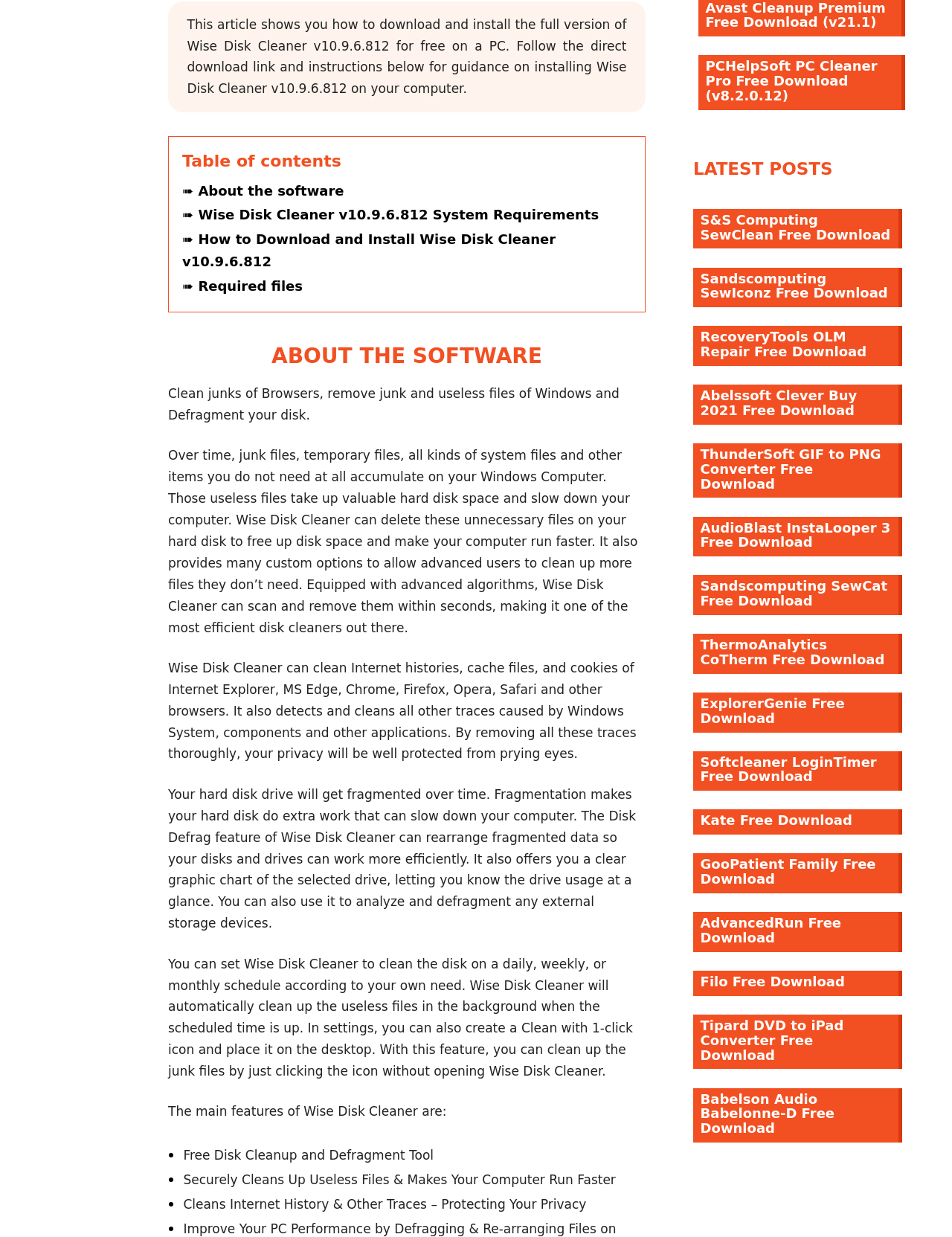Find the coordinates for the bounding box of the element with this description: "S&S Computing SewClean Free Download".

[0.728, 0.169, 0.948, 0.201]